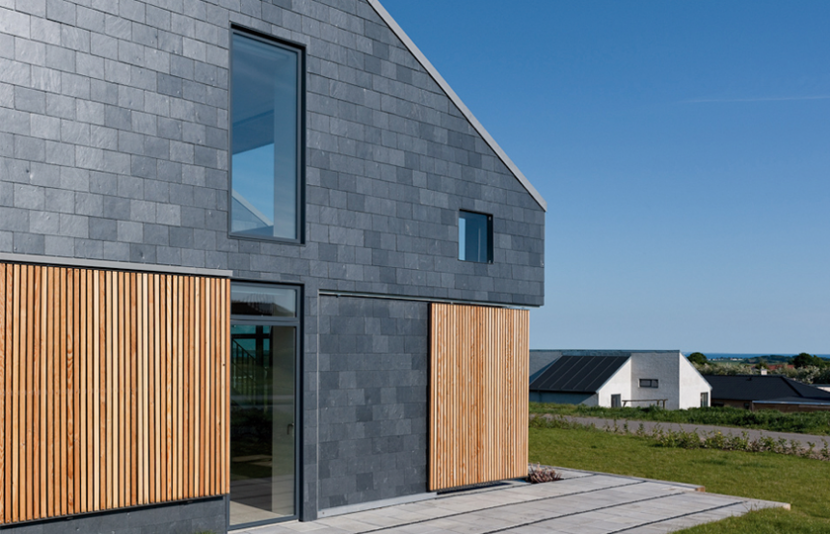Explain the image in detail, mentioning the main subjects and background elements.

The image showcases a striking architectural design of the "Home for Life," renowned as the world’s first Active House. This innovative structure emphasizes sustainability, featuring a facade primarily clad in natural slate that reflects both durability and aesthetic appeal. The building is complemented by horizontal wooden slats, which add a warm contrast to the sleek slate exterior. Its design not only meets modern architectural standards but also aims to produce more energy than it consumes, demonstrating a commitment to low-energy housing. The backdrop reveals a serene landscape in Lystrup, Denmark, with additional structures in the distance, emphasizing the home’s integration into its environment and its role in promoting energy-efficient living.